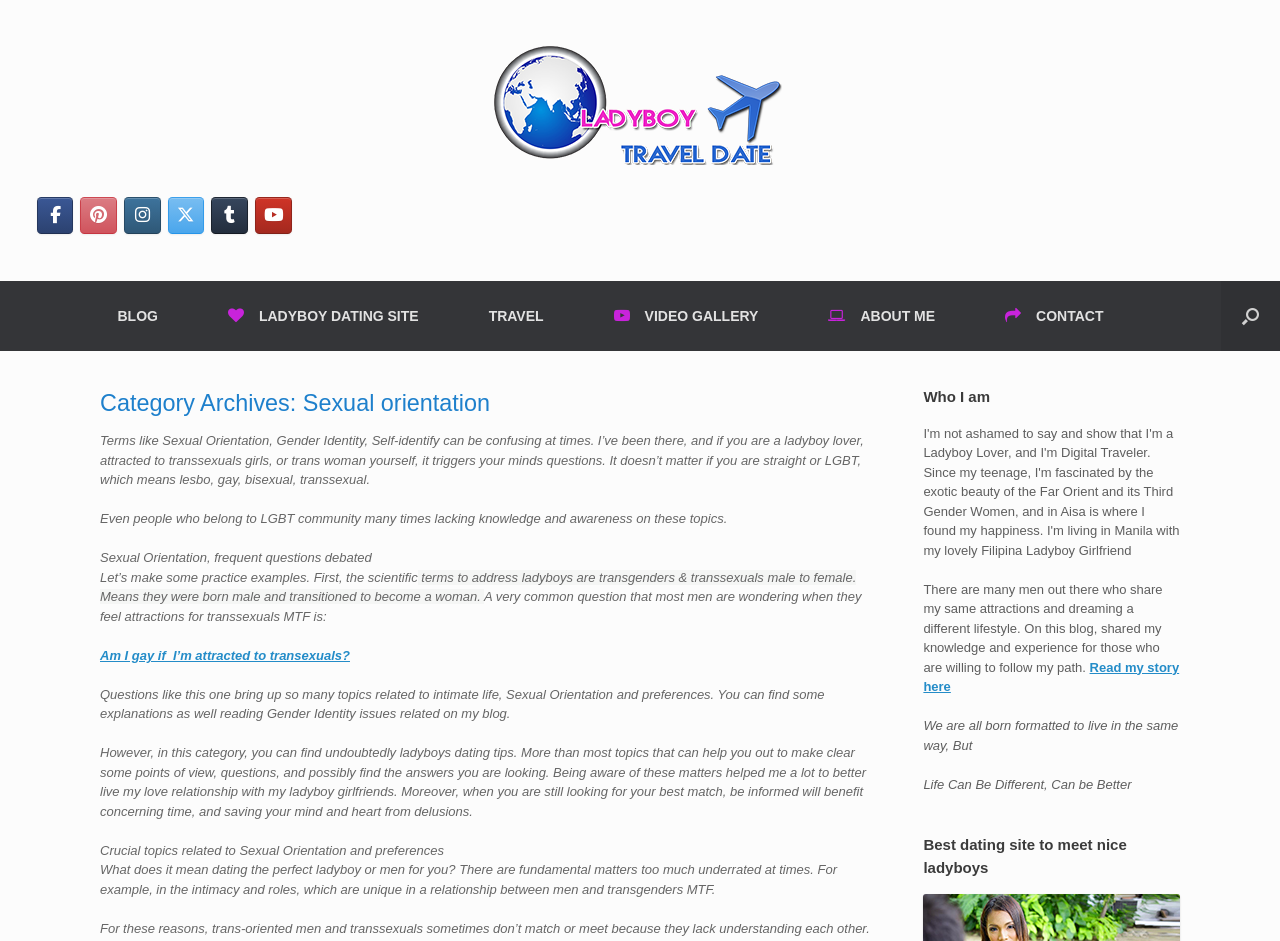Analyze the image and provide a detailed answer to the question: What is the name of the website?

The name of the website can be found in the top-left corner of the webpage, where it says 'Ladyboy Travel Date' in the logo.